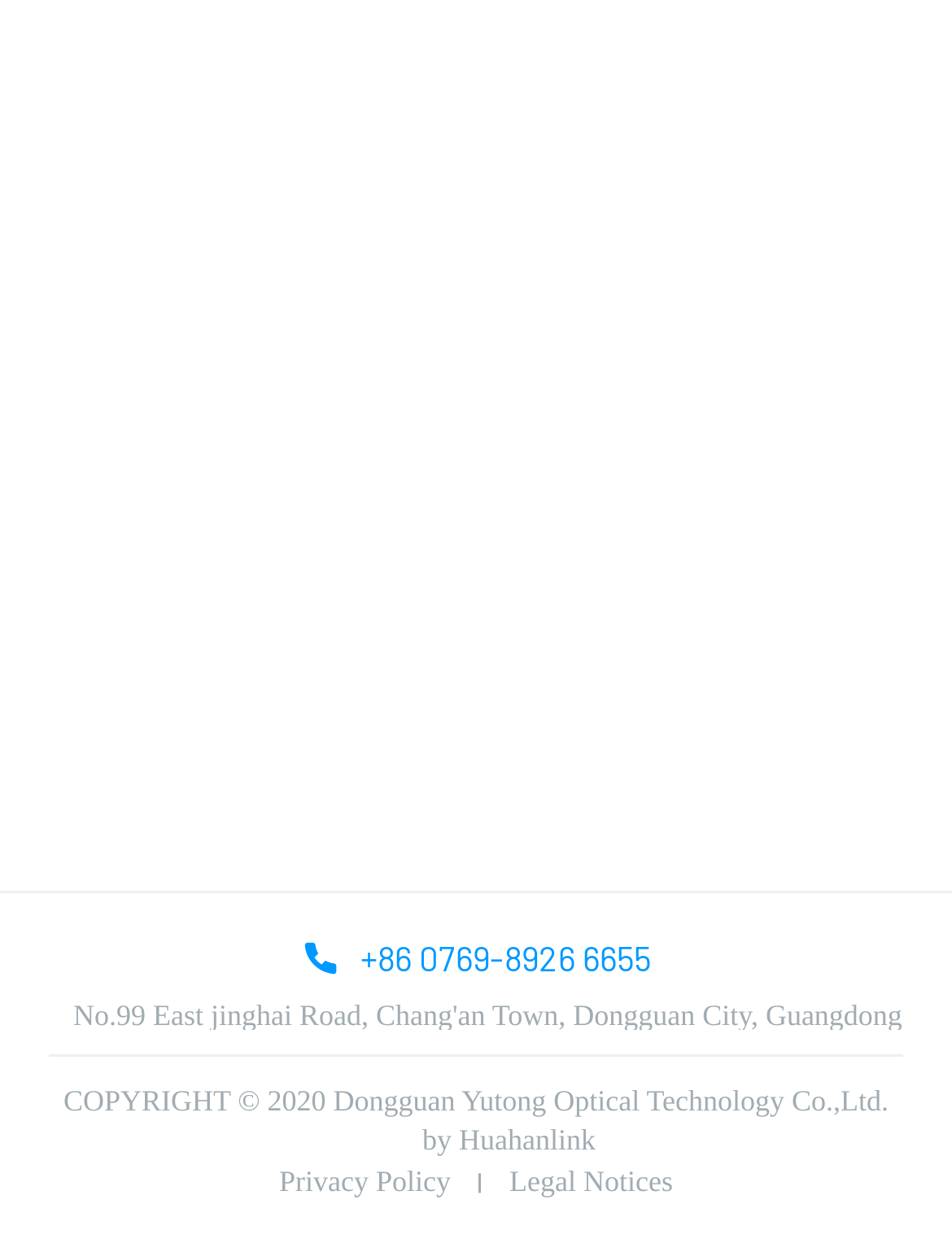Provide the bounding box coordinates for the UI element that is described as: "Privacy Policy".

[0.293, 0.928, 0.535, 0.961]